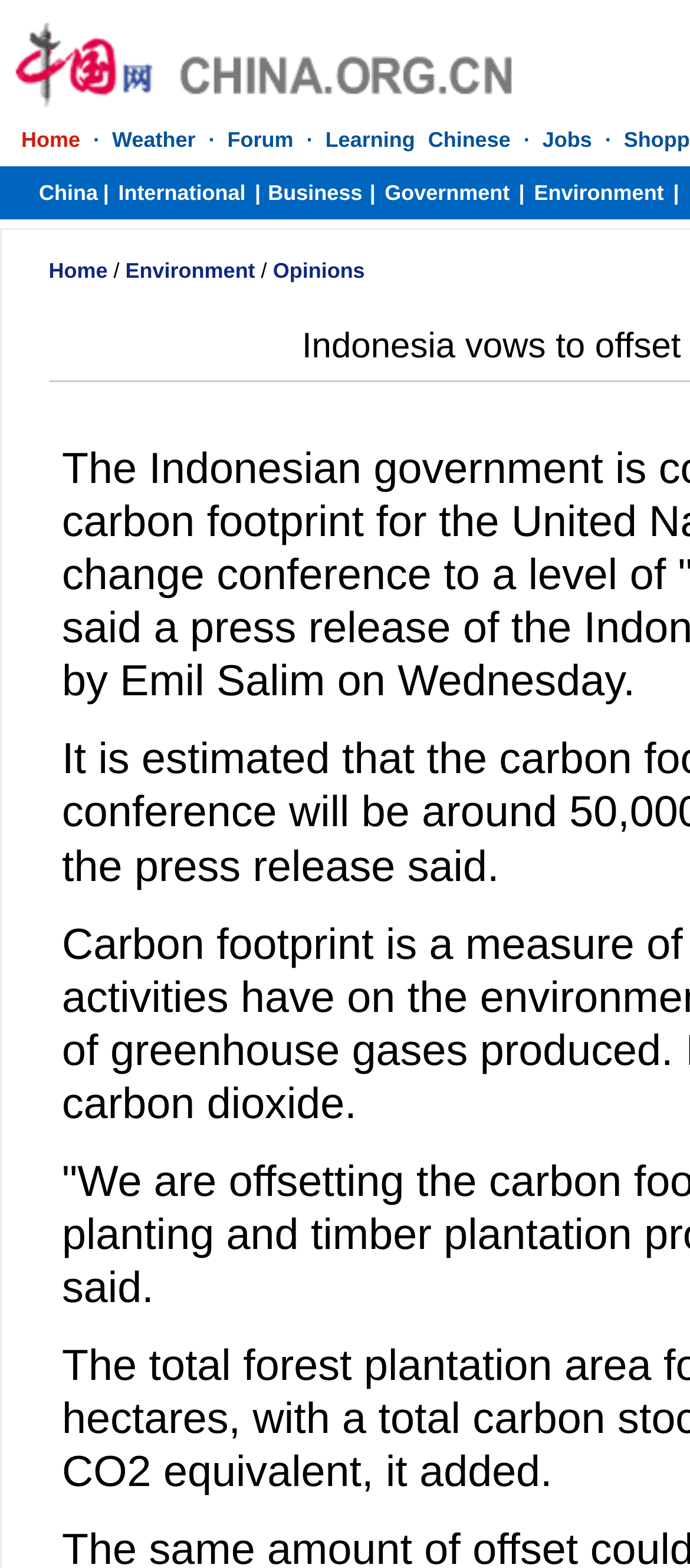What is the first link on the top navigation bar?
Please provide a single word or phrase as your answer based on the image.

Home